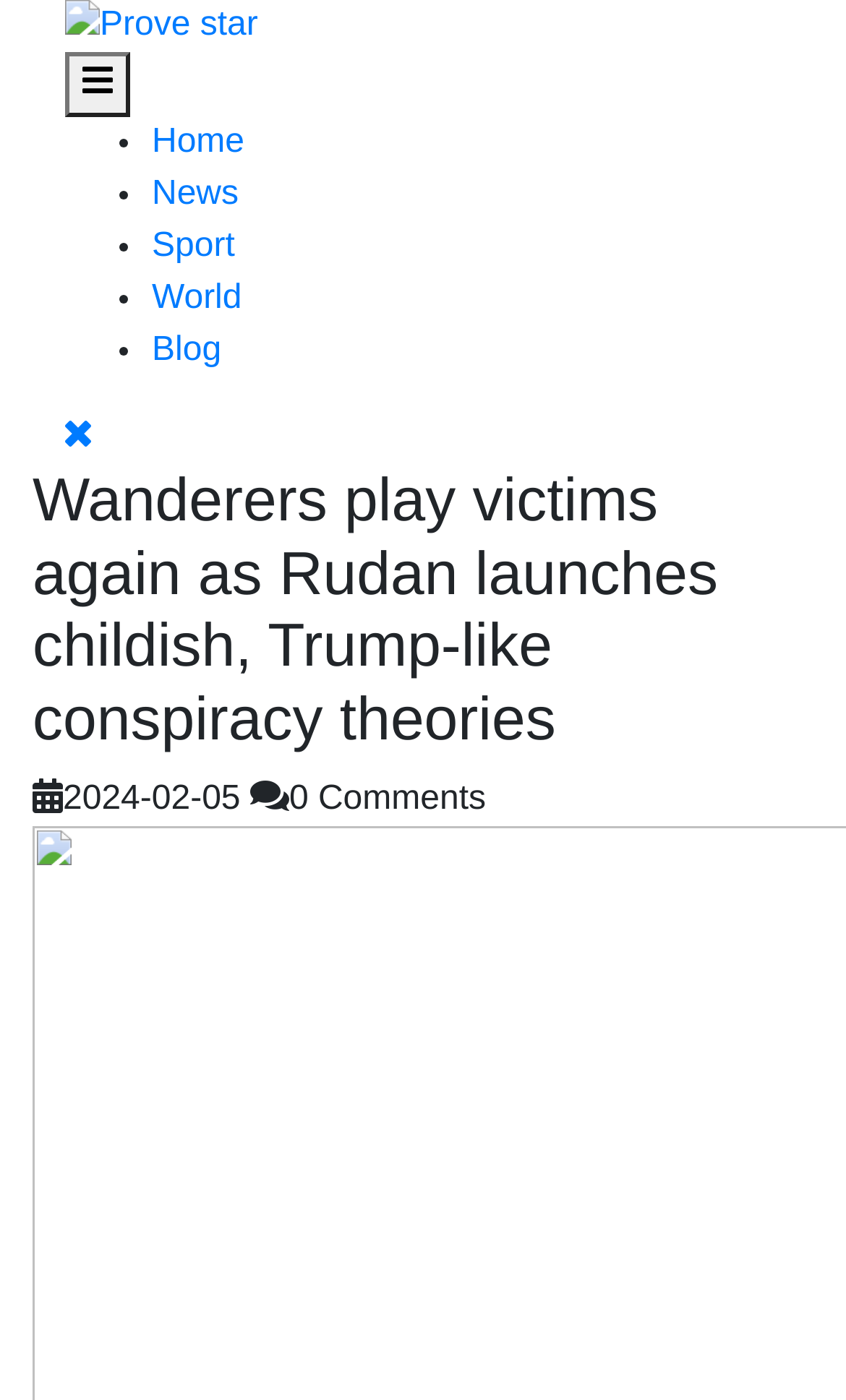Please locate the bounding box coordinates of the element that should be clicked to complete the given instruction: "Close the menu".

[0.077, 0.299, 0.108, 0.326]